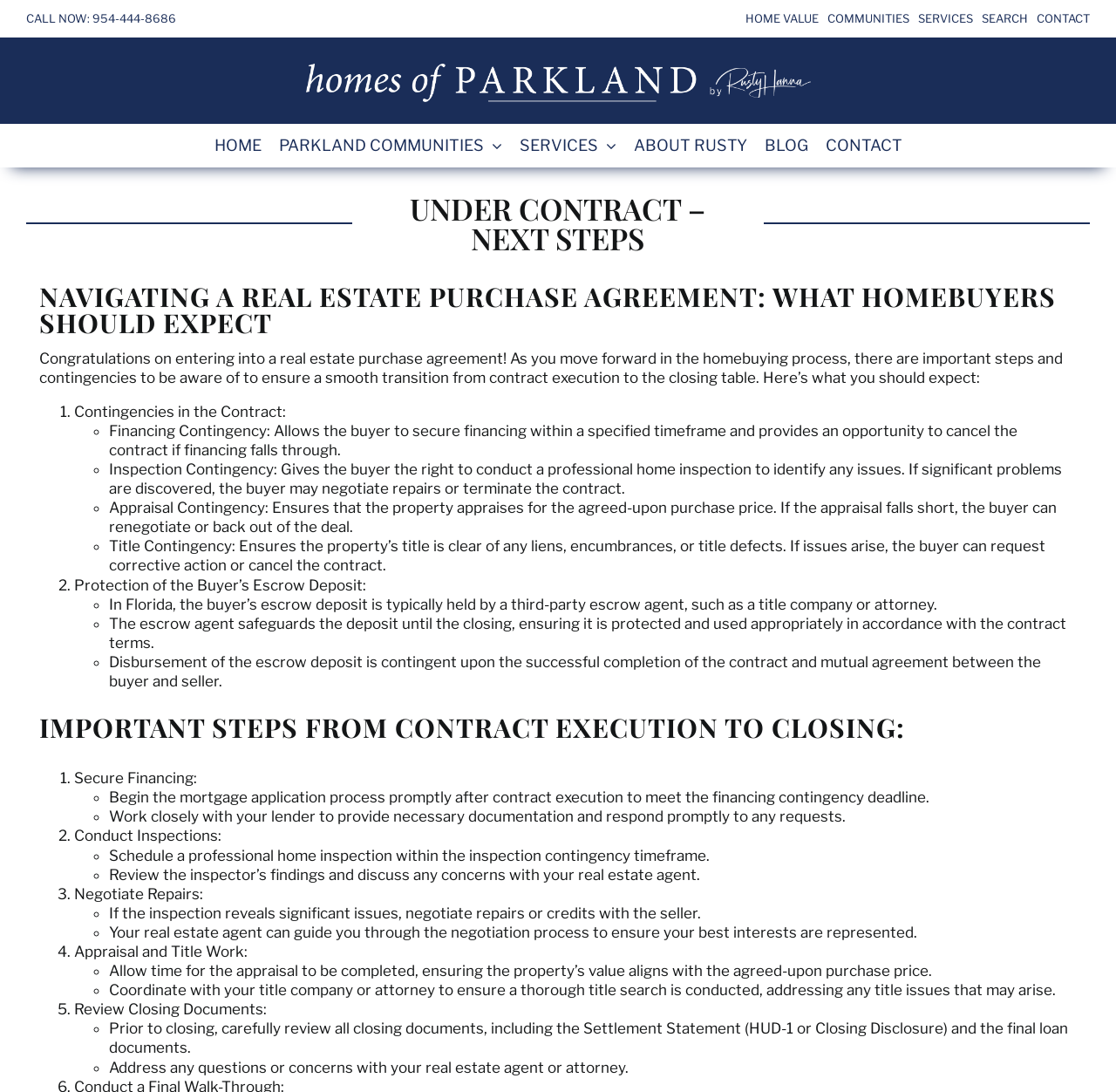What is the purpose of the appraisal contingency?
Give a detailed response to the question by analyzing the screenshot.

I found the answer by reading the section on contingencies, where it explains that the appraisal contingency 'Ensures that the property appraises for the agreed-upon purchase price. If the appraisal falls short, the buyer can renegotiate or back out of the deal.' This suggests that the purpose of the appraisal contingency is to ensure that the property's value aligns with the agreed-upon purchase price.